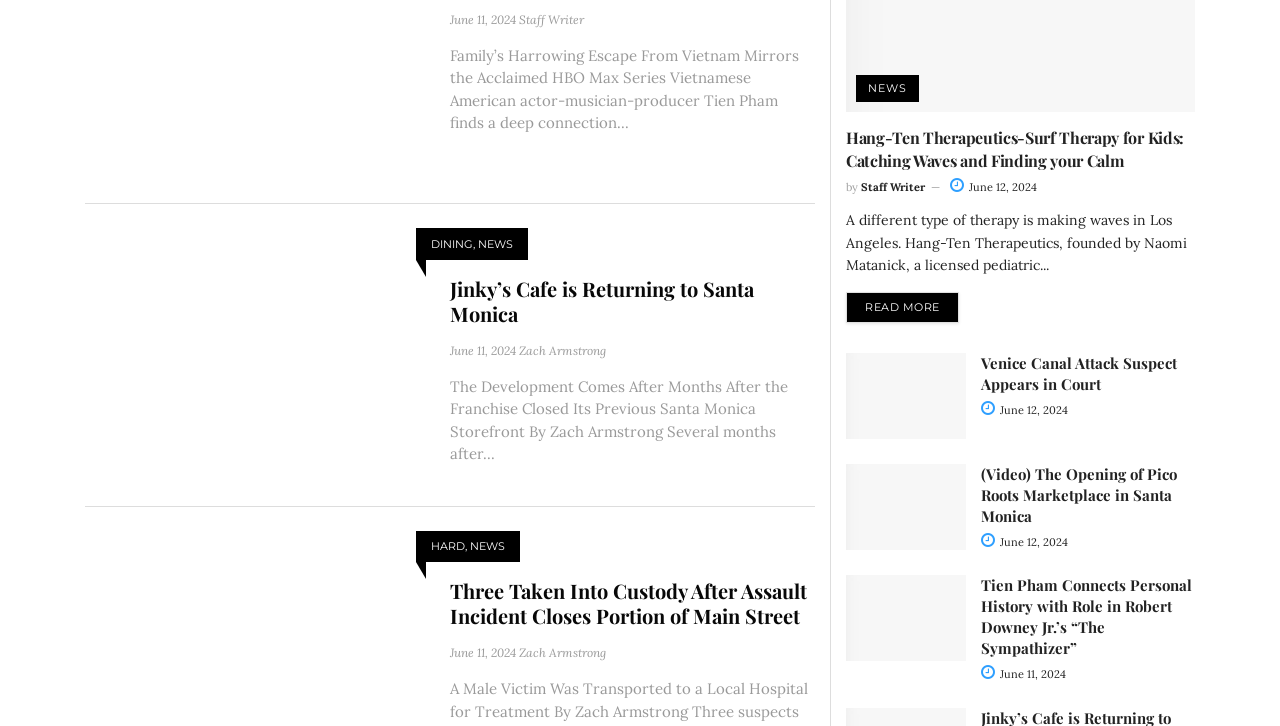Please answer the following query using a single word or phrase: 
What is the date of the article 'Jinky’s Cafe is Returning to Santa Monica'?

June 11, 2024